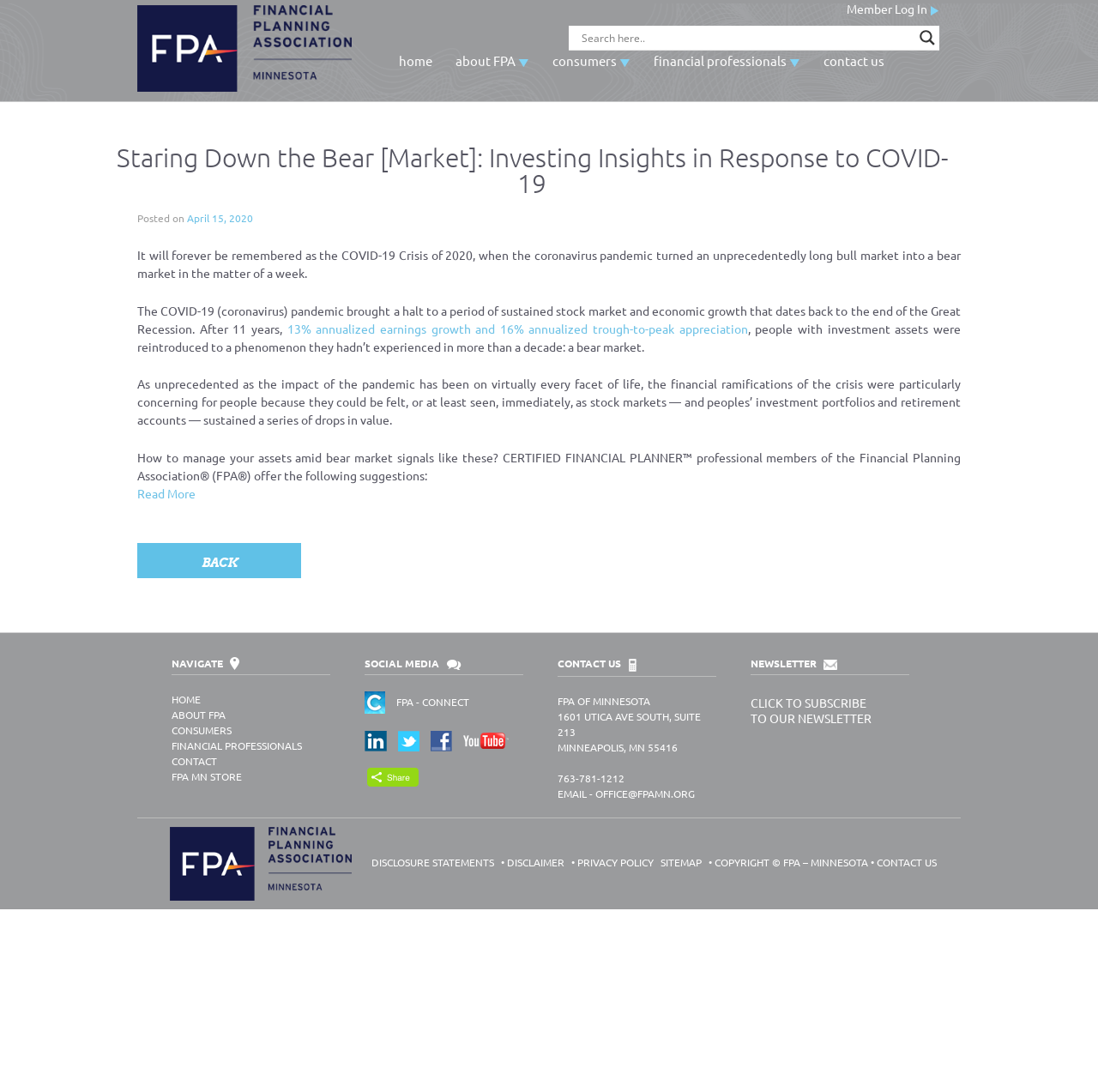Please answer the following question using a single word or phrase: 
How many social media links are there on the webpage?

5